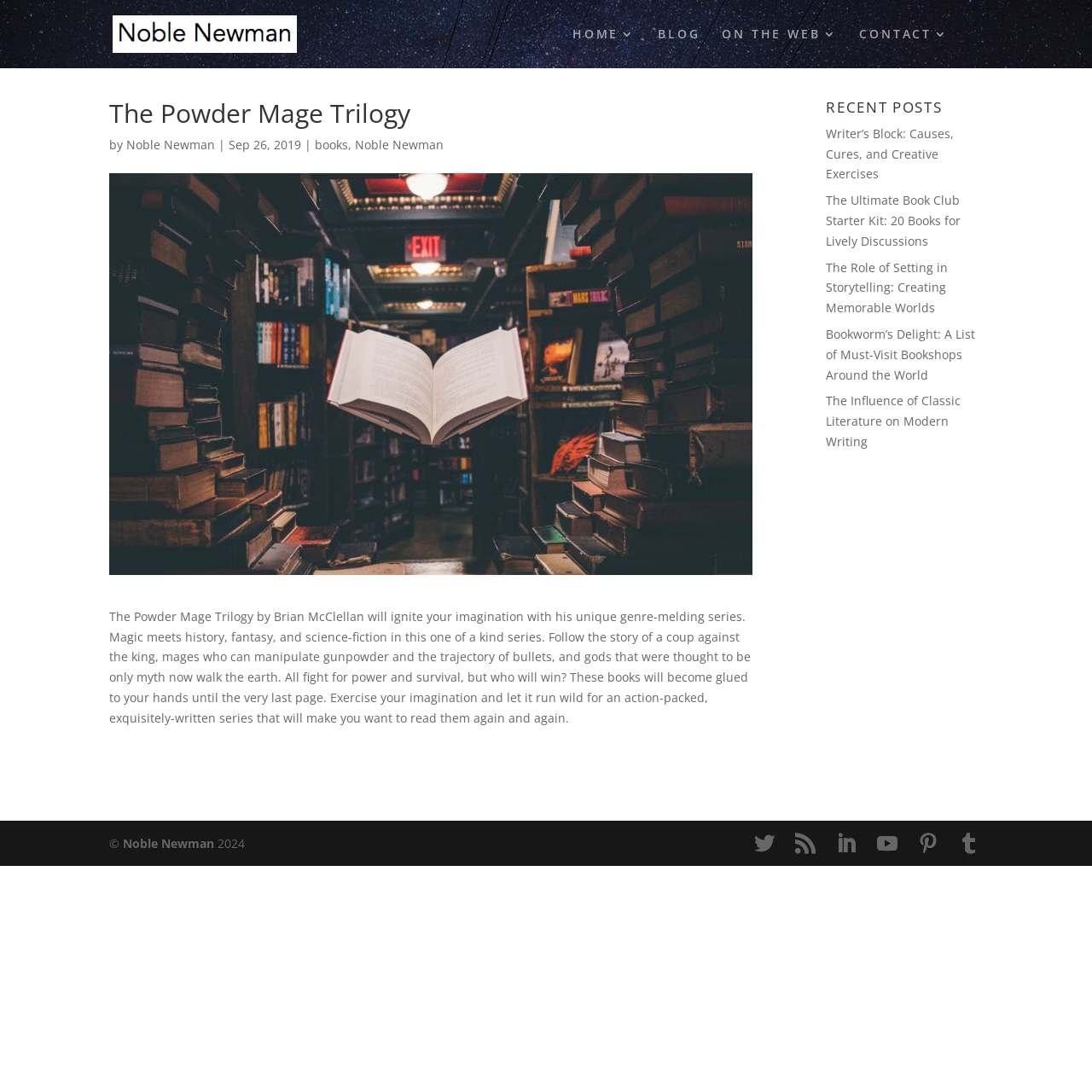What is the year of copyright for this website?
Refer to the image and answer the question using a single word or phrase.

2024